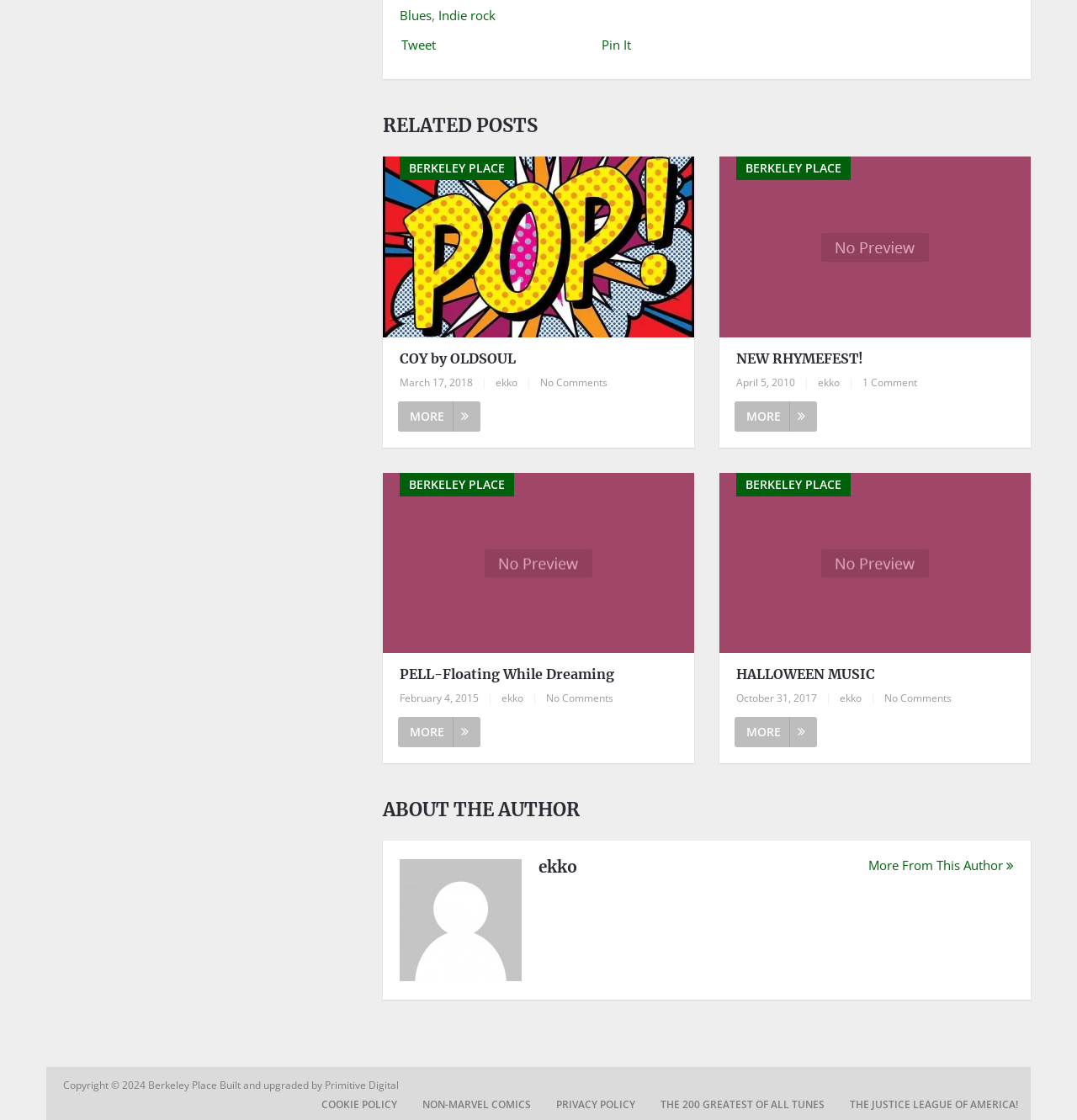Please locate the bounding box coordinates of the region I need to click to follow this instruction: "View the 'COY by OLDSOUL' article".

[0.356, 0.14, 0.645, 0.399]